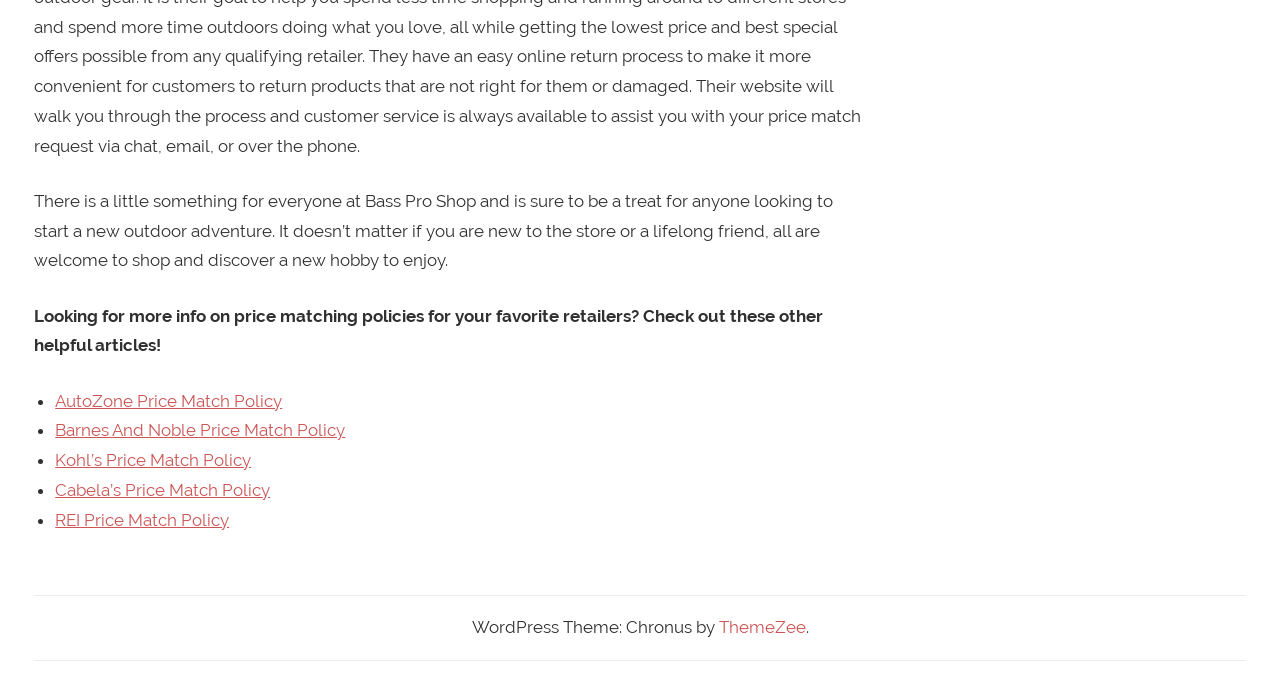Reply to the question with a brief word or phrase: What is the purpose of the webpage?

To provide information